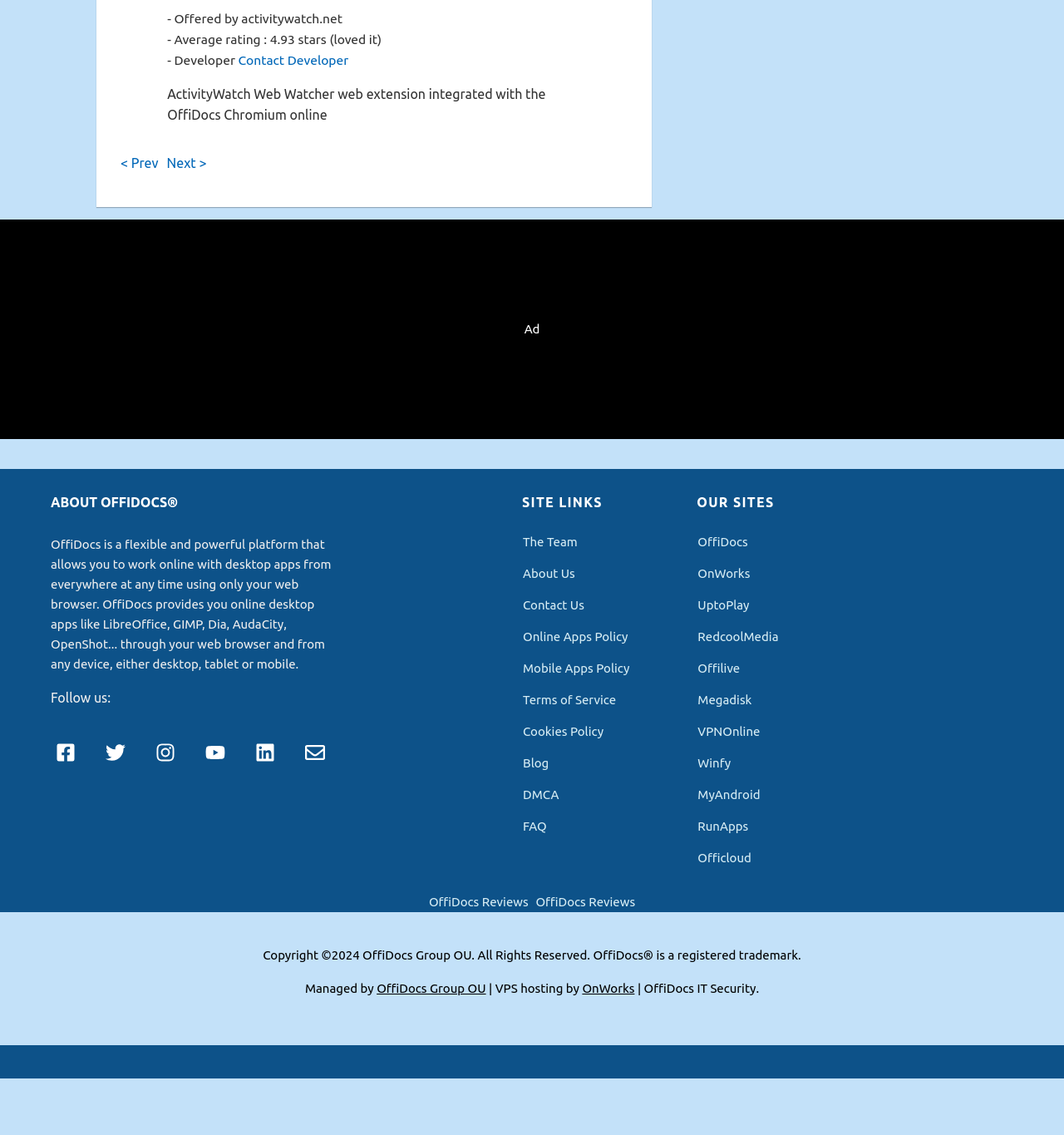What is the platform that allows you to work online with desktop apps from everywhere?
Answer the question with a thorough and detailed explanation.

I found the answer by reading the StaticText element with the text 'OffiDocs is a flexible and powerful platform that allows you to work online with desktop apps from everywhere at any time using only your web browser.' which is located at [0.048, 0.473, 0.311, 0.591].